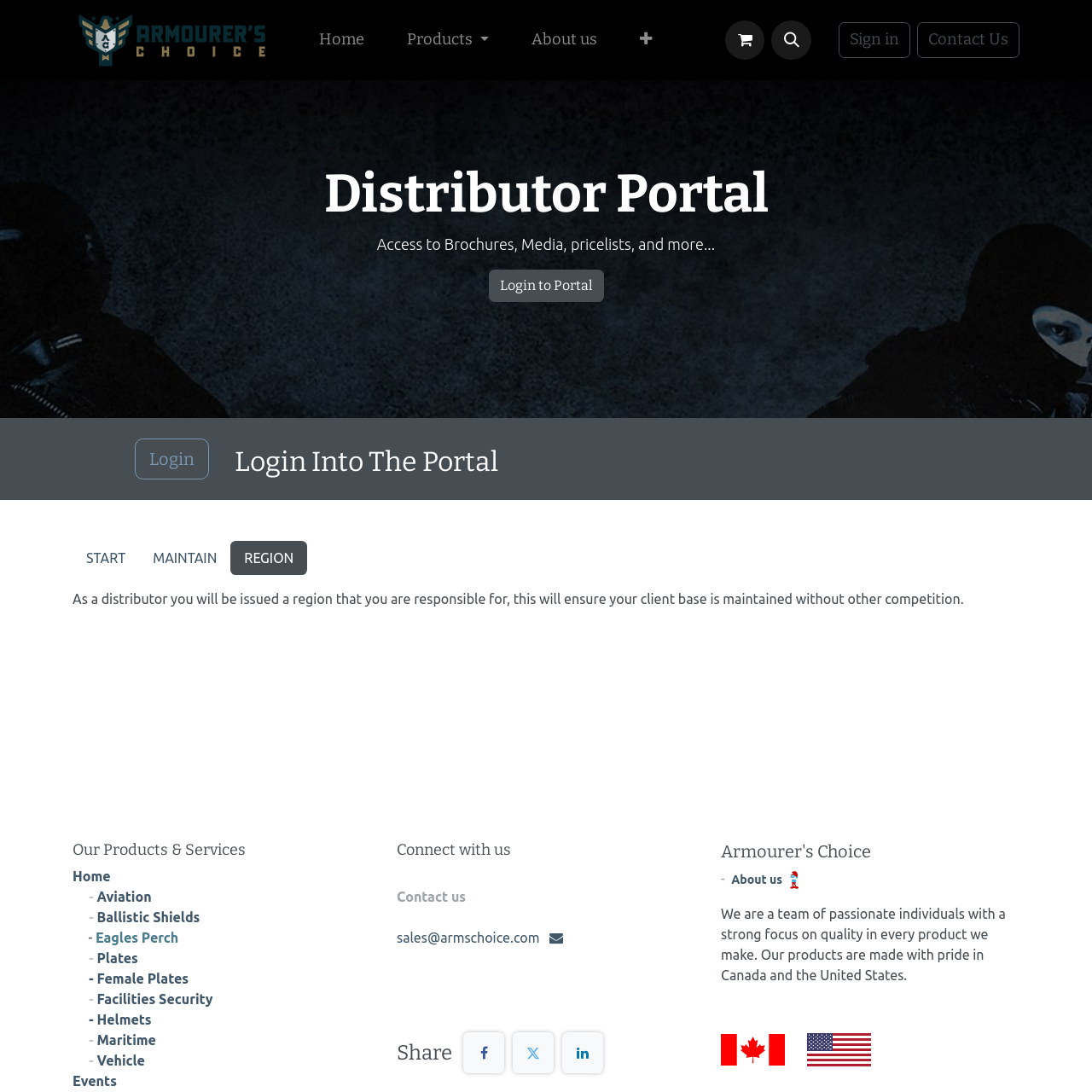How many tabs are in the tablist?
Use the screenshot to answer the question with a single word or phrase.

3